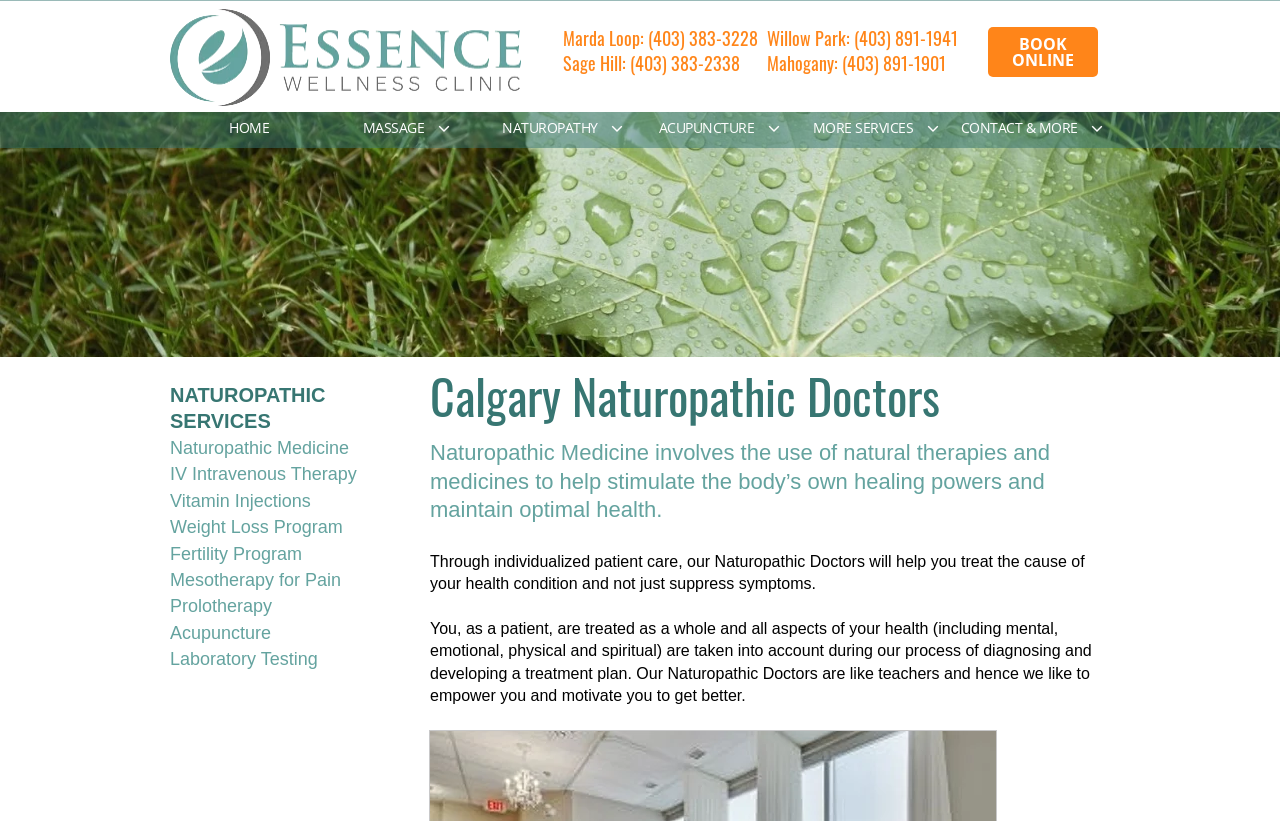Please find the main title text of this webpage.

Calgary Naturopathic Doctors